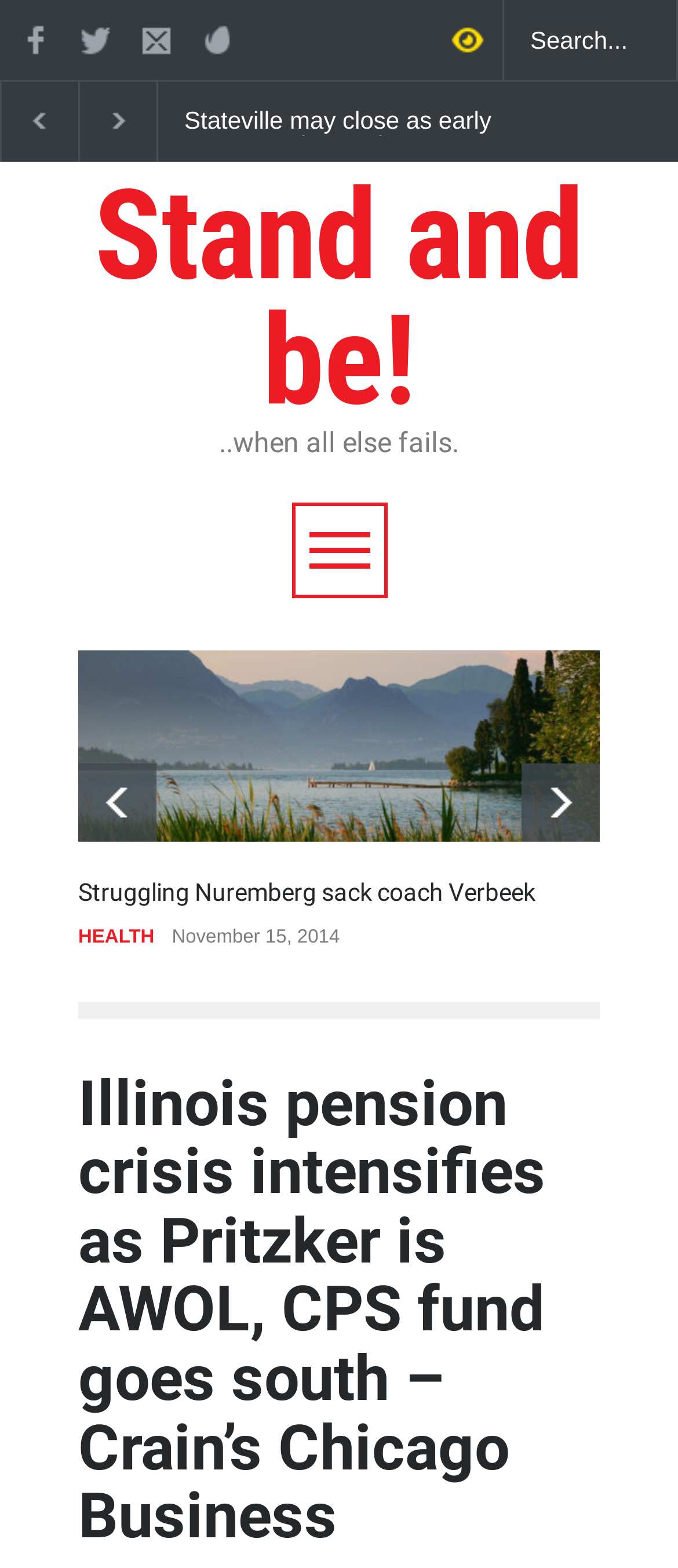Extract the primary heading text from the webpage.

Stand and be!